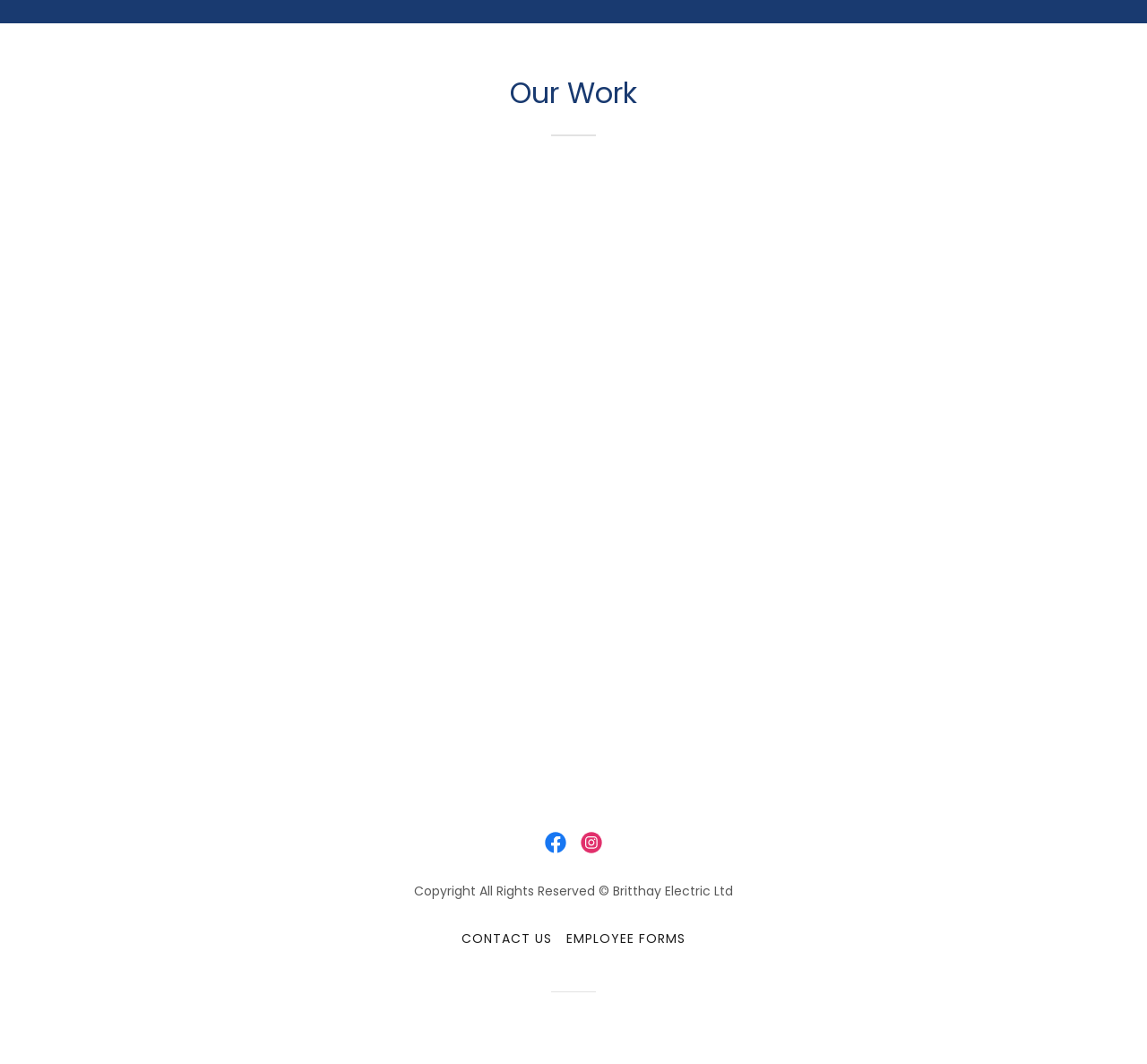How many social media links are there?
Based on the image, respond with a single word or phrase.

2